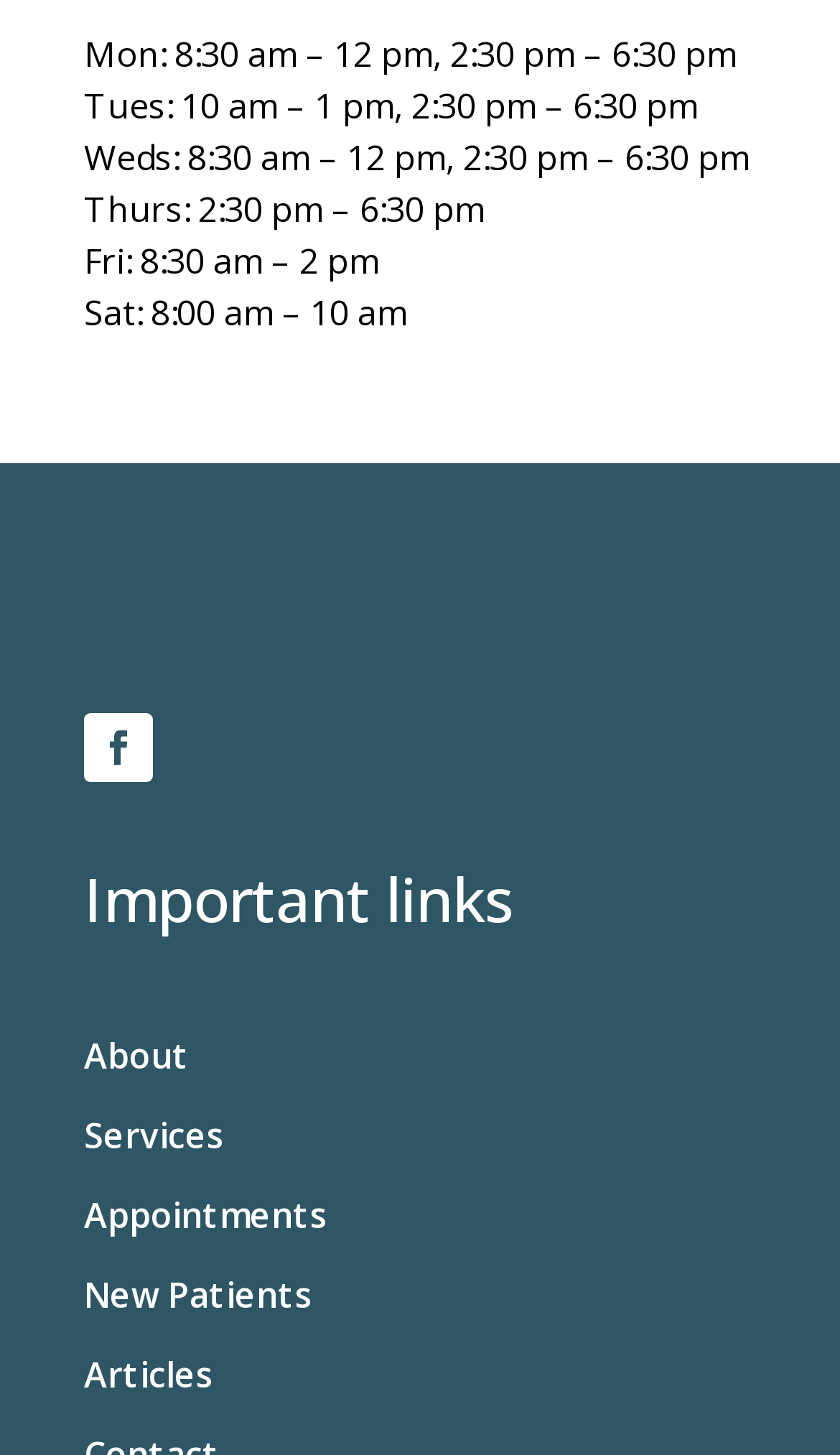What is the last link under 'Important links'?
Provide a short answer using one word or a brief phrase based on the image.

Articles